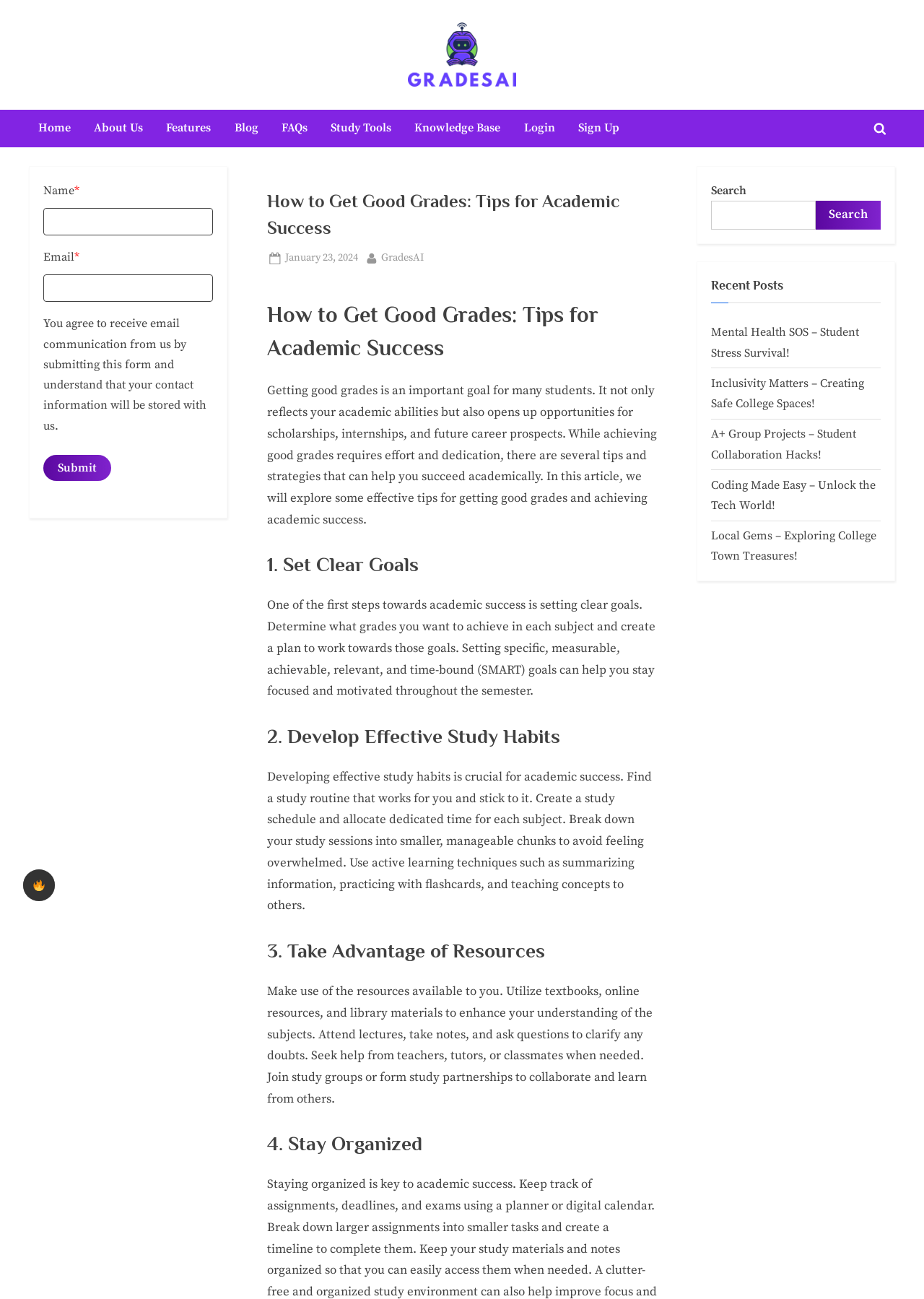Find the bounding box coordinates for the area you need to click to carry out the instruction: "Read the blog post 'Mental Health SOS – Student Stress Survival!'". The coordinates should be four float numbers between 0 and 1, indicated as [left, top, right, bottom].

[0.77, 0.25, 0.93, 0.277]